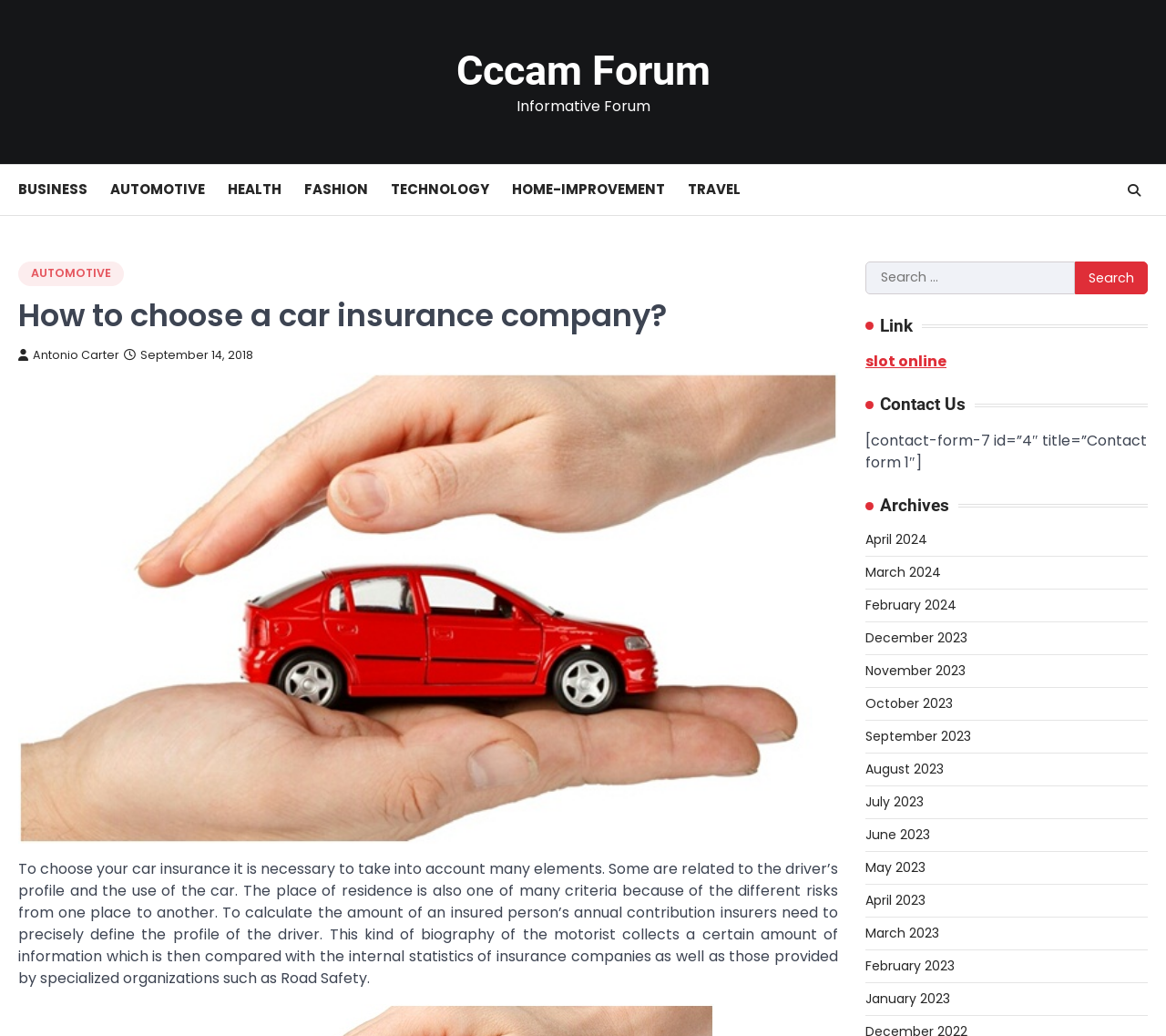What type of information is collected to calculate insurance contributions?
Look at the image and construct a detailed response to the question.

According to the text, to calculate the amount of an insured person's annual contribution, insurers need to precisely define the profile of the driver, which collects a certain amount of information about the driver.